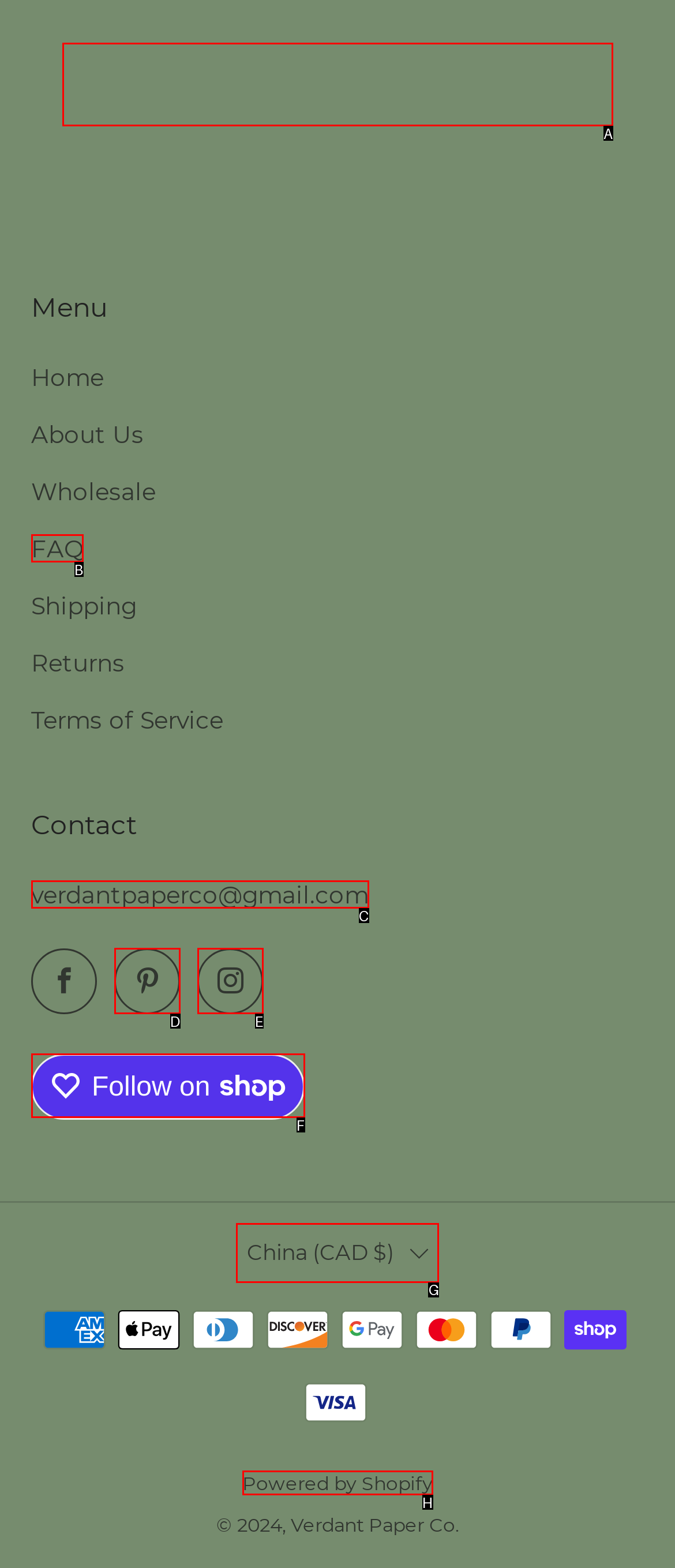Identify the correct UI element to click to follow this instruction: Select China as country
Respond with the letter of the appropriate choice from the displayed options.

G